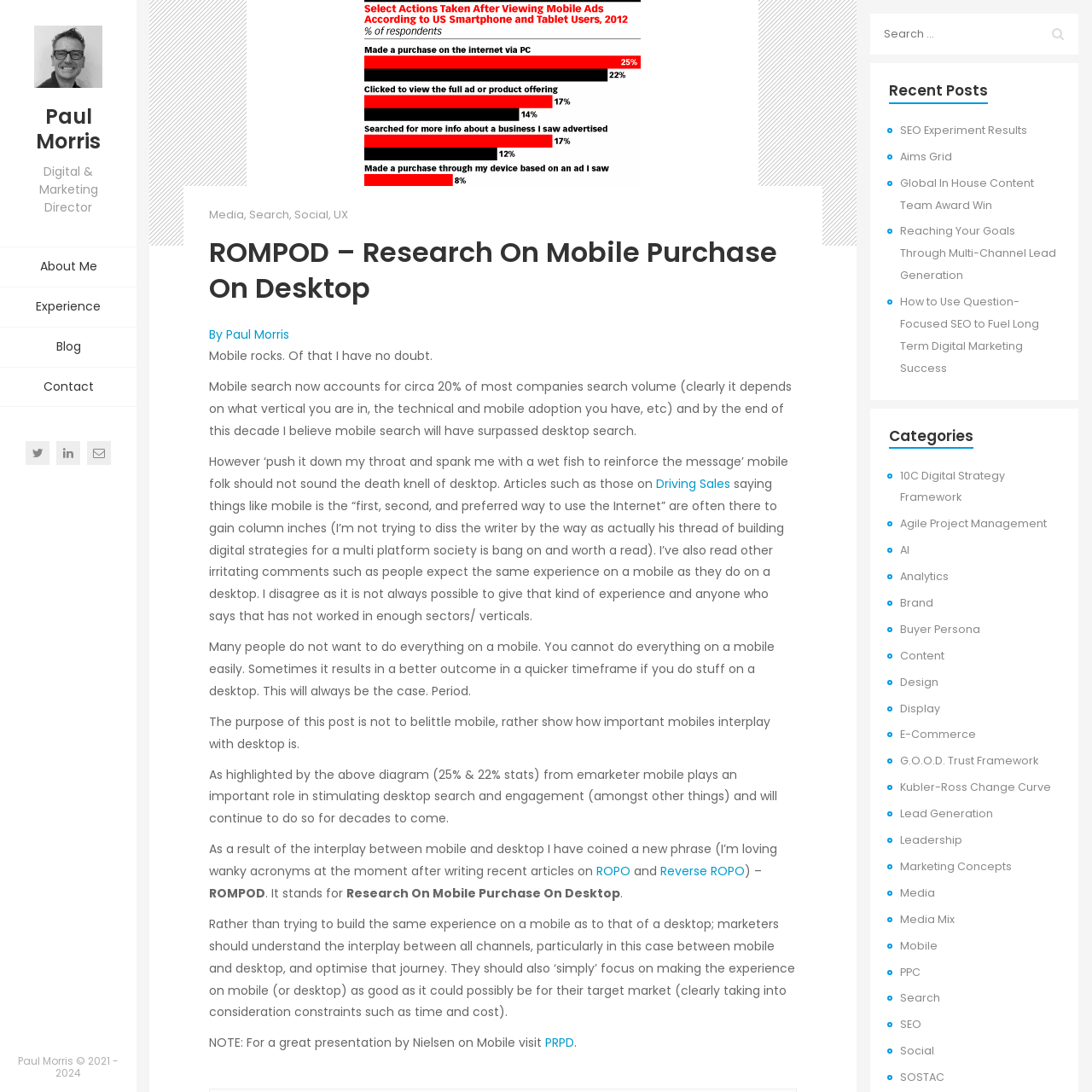Identify the bounding box coordinates necessary to click and complete the given instruction: "Check the 'Recent Posts'".

[0.814, 0.073, 0.904, 0.093]